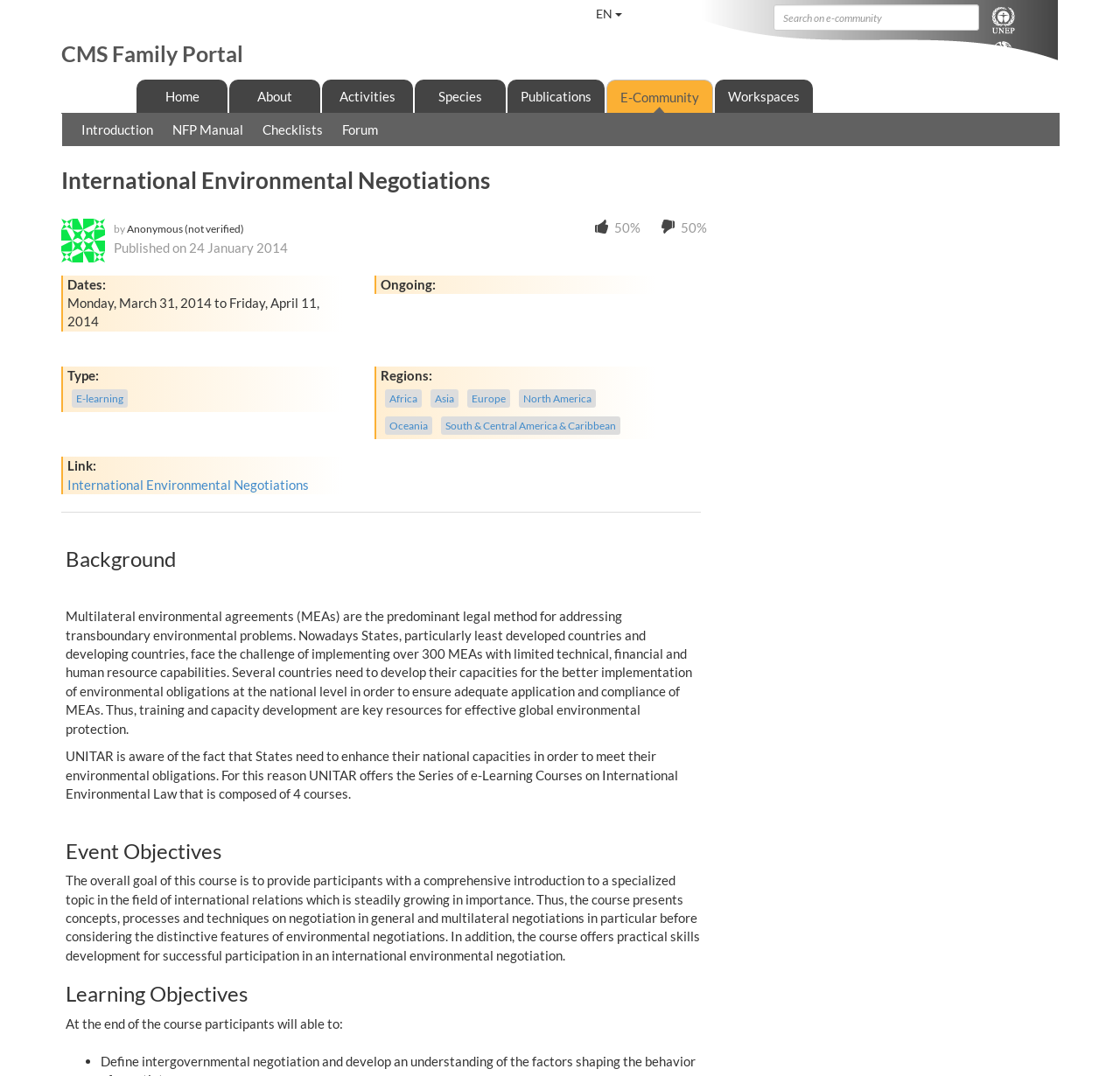Examine the image carefully and respond to the question with a detailed answer: 
What is the type of the course?

The type of the course can be found in the link element with the text 'E-learning' located in the 'Type' section.